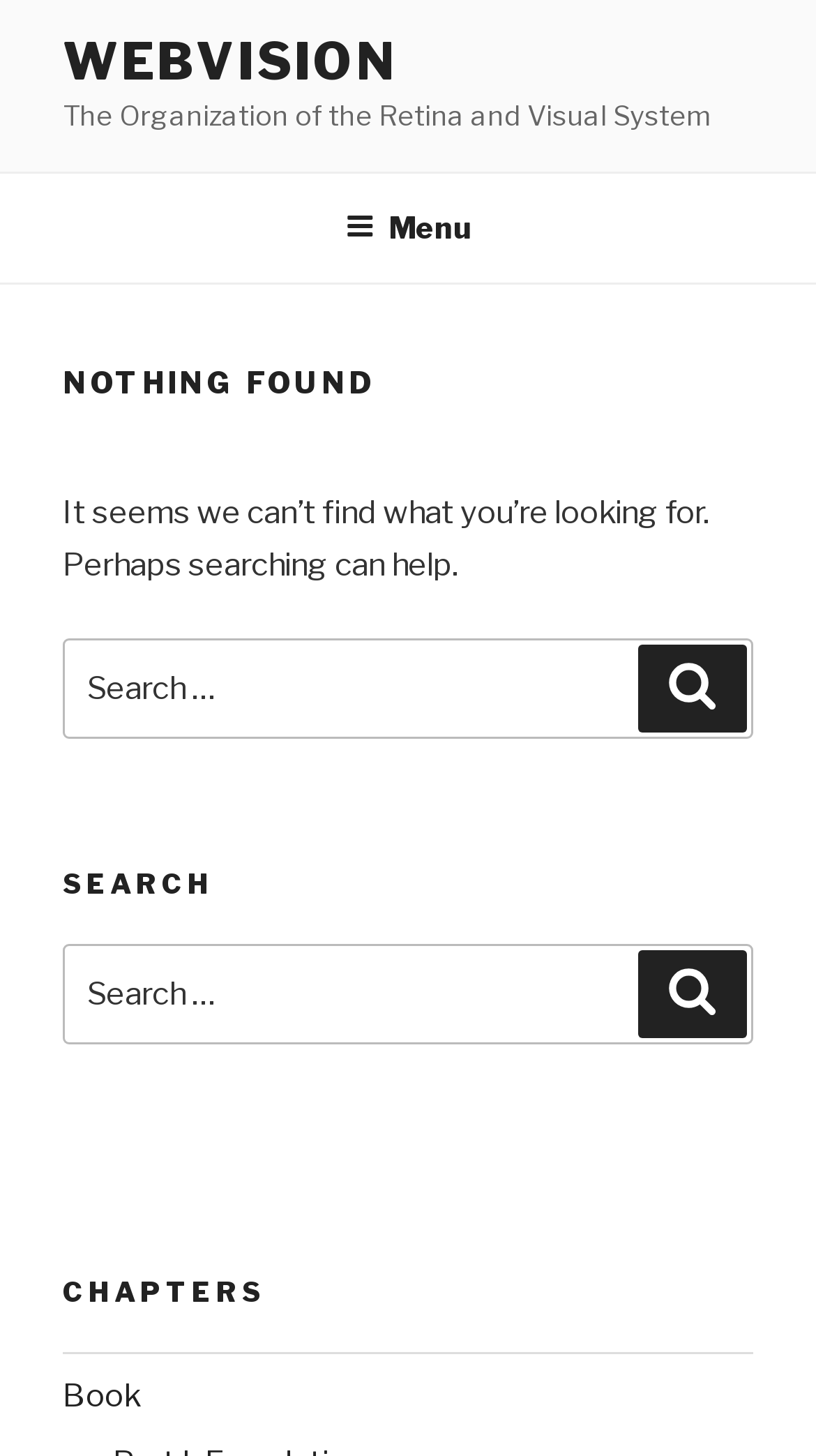What is the title of the second section on the webpage? Using the information from the screenshot, answer with a single word or phrase.

SEARCH